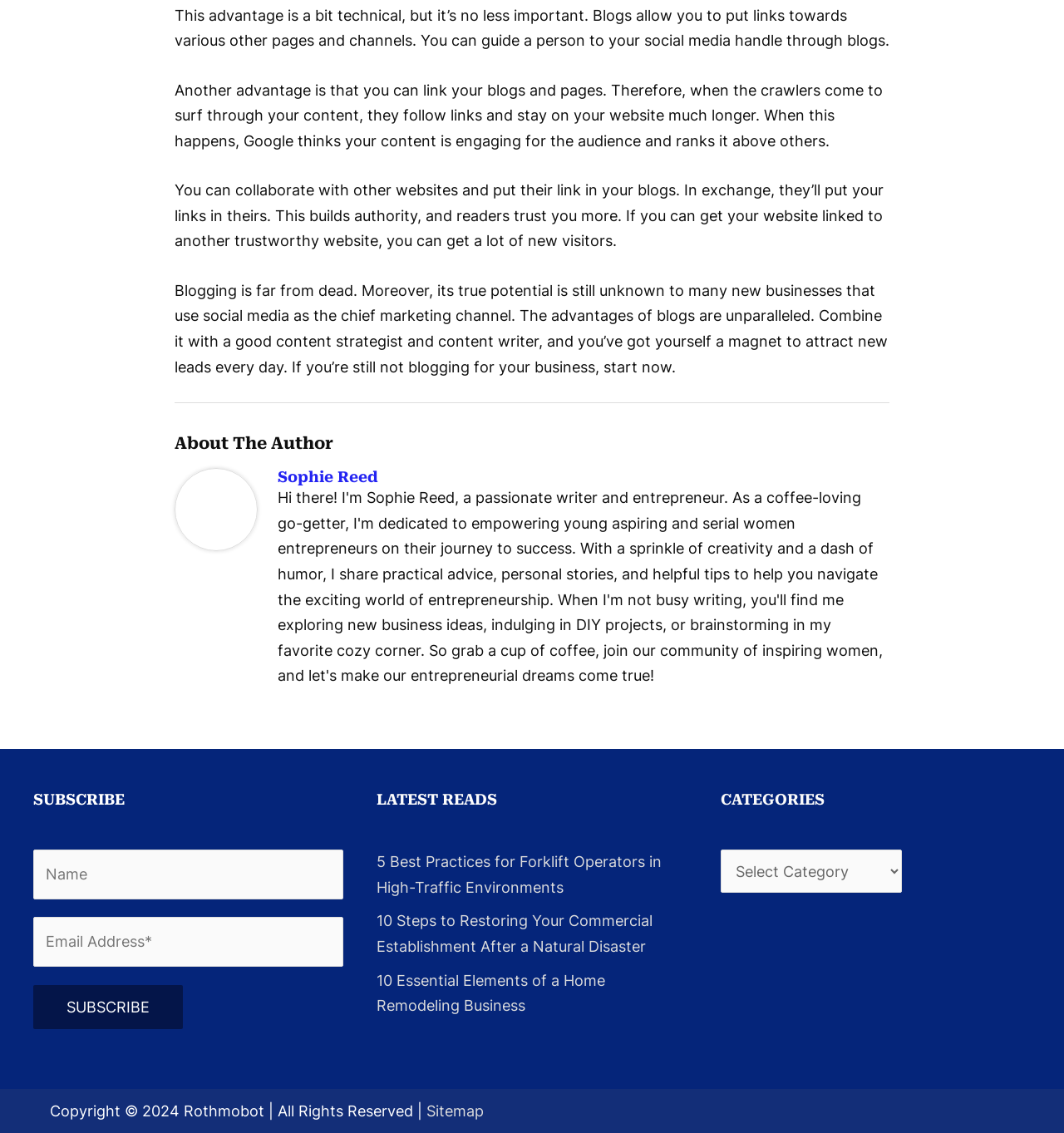Find the bounding box coordinates for the area that must be clicked to perform this action: "Visit the author's page".

[0.261, 0.413, 0.836, 0.429]